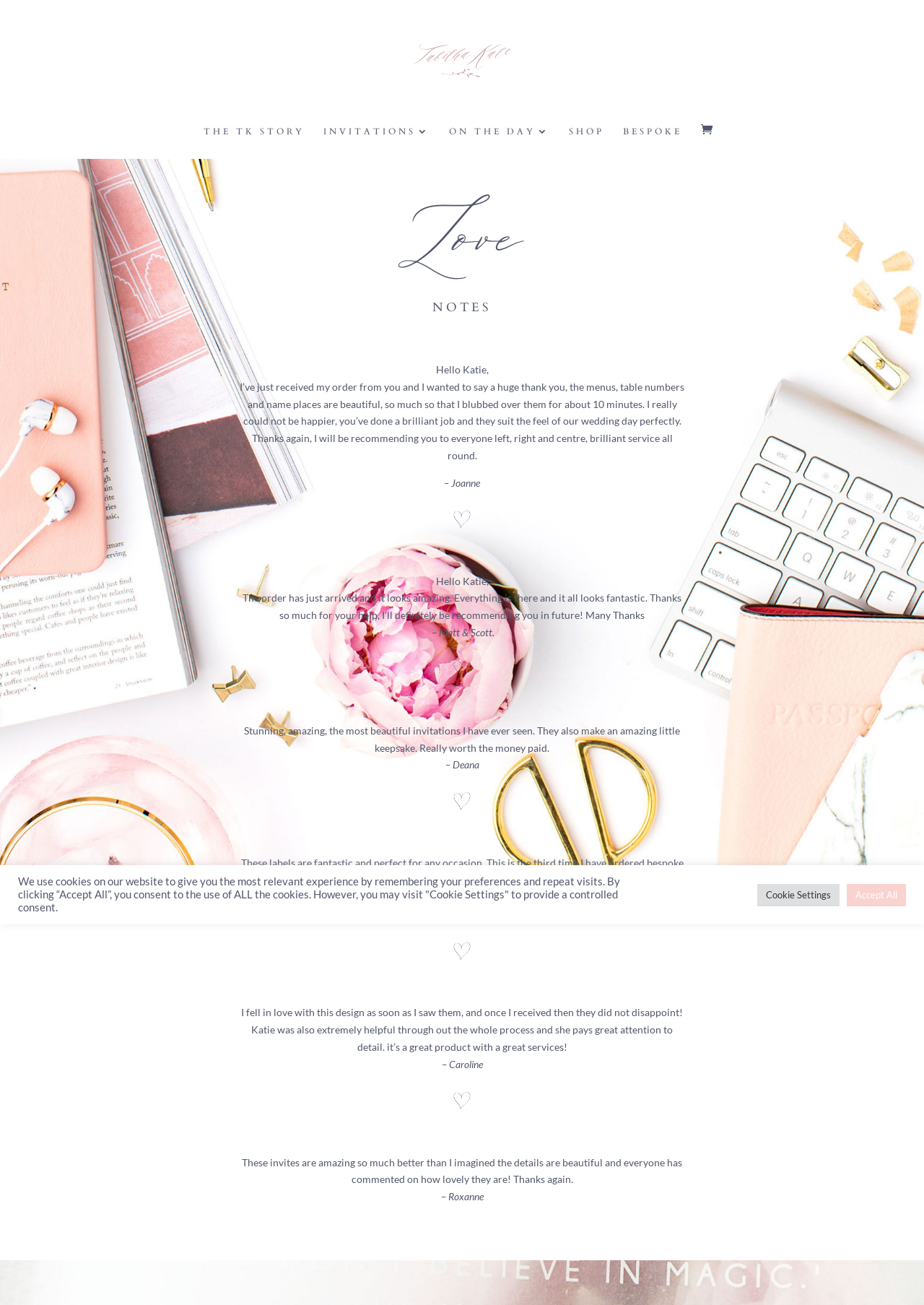Answer the question below using just one word or a short phrase: 
What is the name of the company?

Katie Sue Design Co